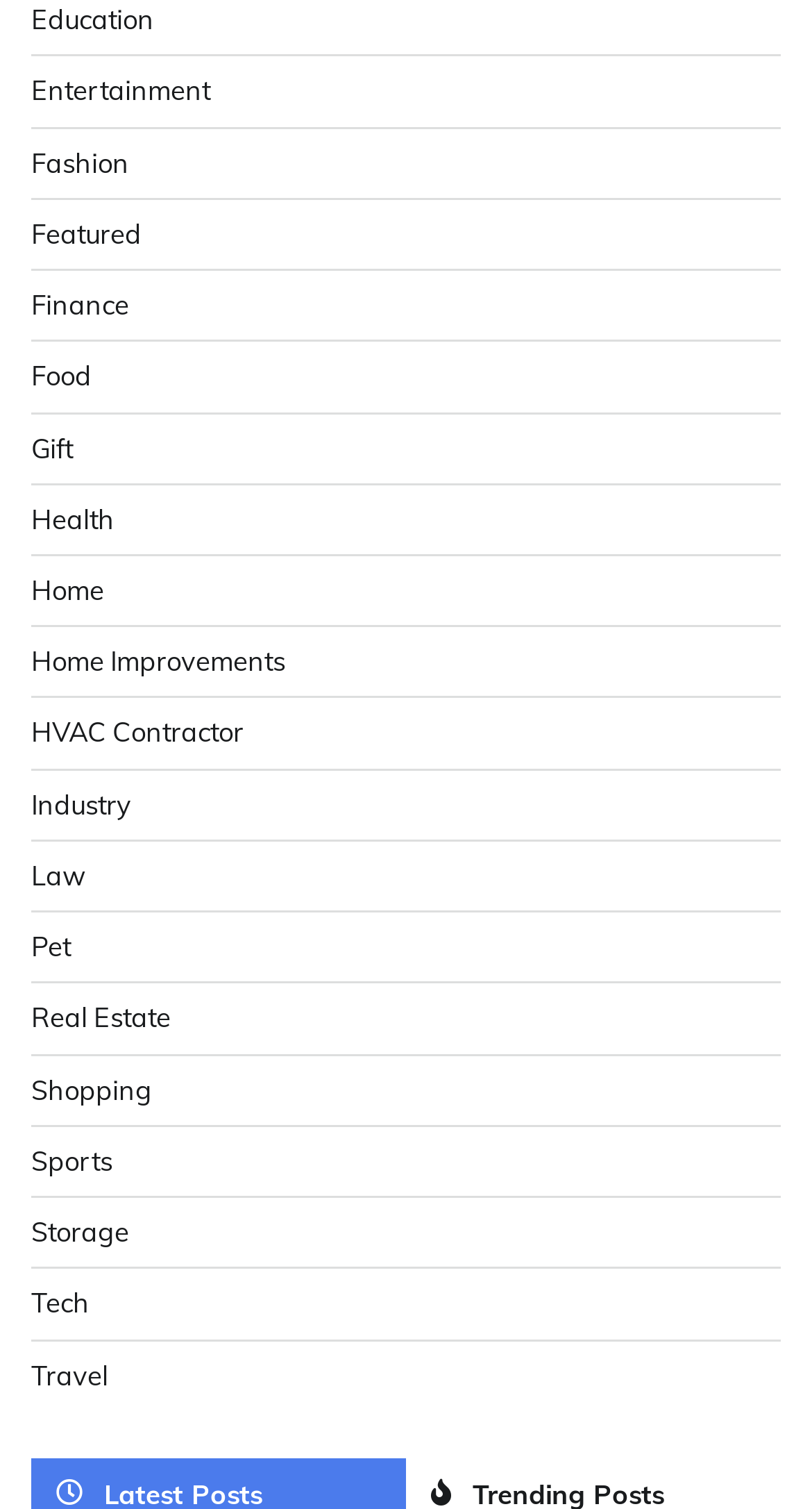What is the category located at the top-left corner?
Answer the question in a detailed and comprehensive manner.

By examining the bounding box coordinates, I found that the link 'Education' has the smallest y1 value, which indicates that it is located at the top-left corner of the webpage.